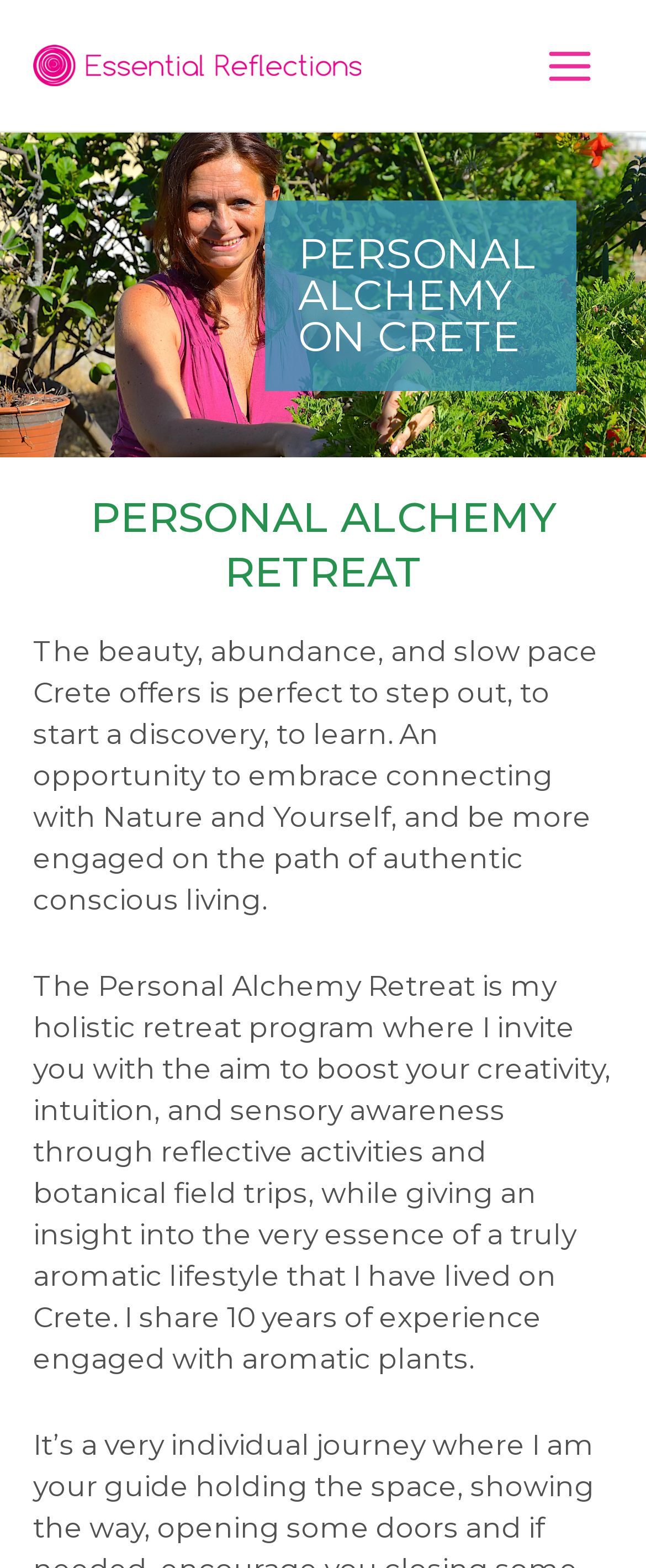What is the main activity of the retreat program? Based on the screenshot, please respond with a single word or phrase.

Botanical field trips